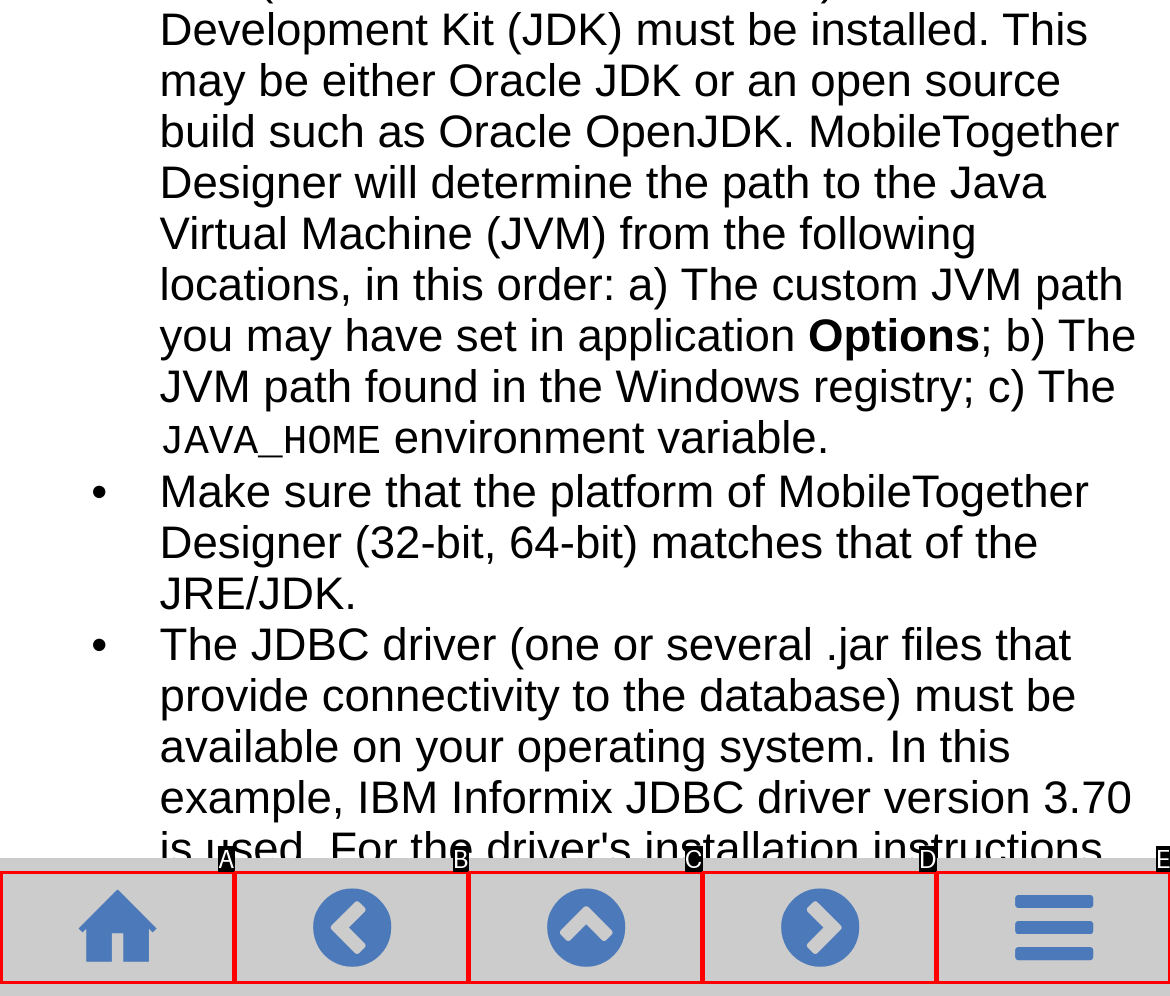Identify the option that corresponds to the description: title="Go to parent topic". Provide only the letter of the option directly.

C